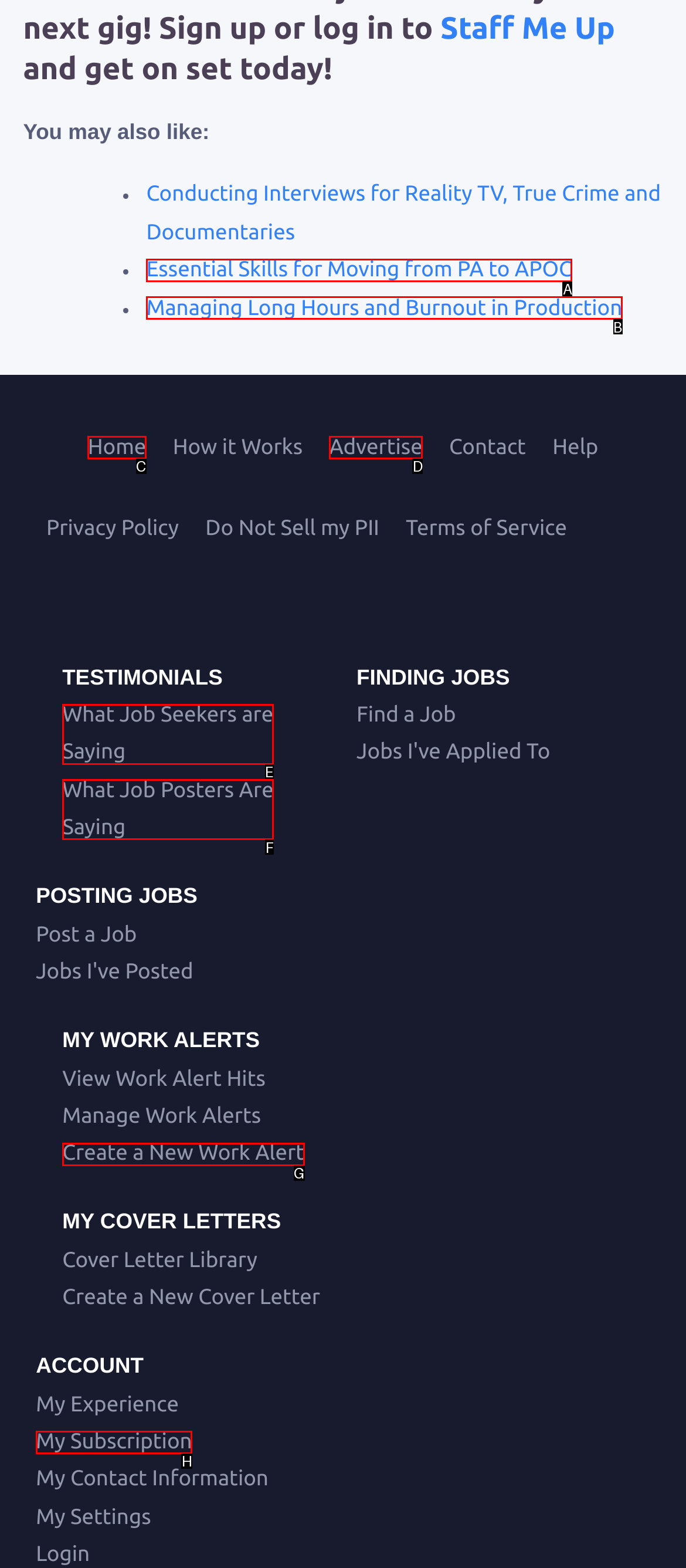Tell me which one HTML element best matches the description: My Subscription
Answer with the option's letter from the given choices directly.

H